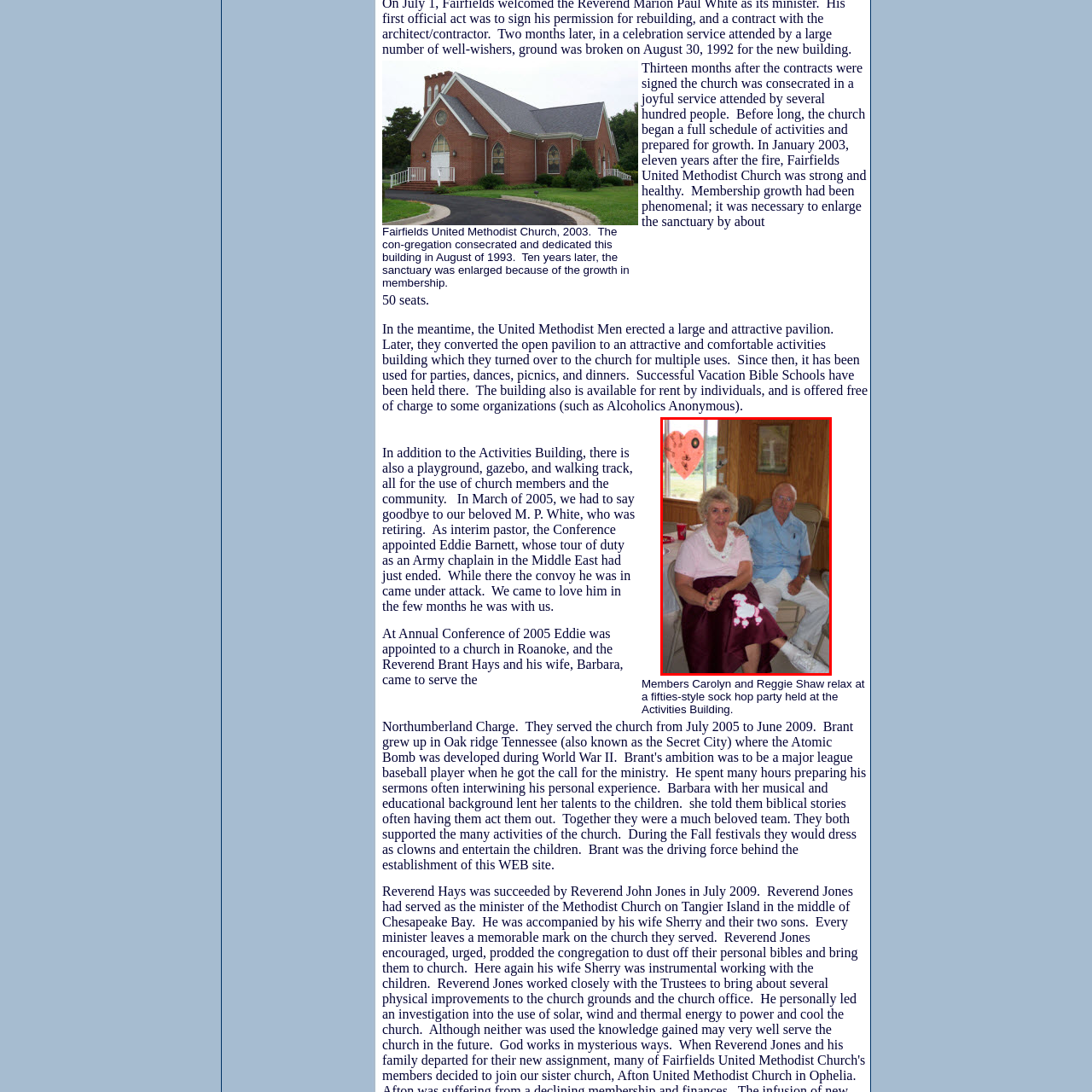Offer a detailed explanation of the scene within the red bounding box.

The image features a smiling couple captured during a fifties-style sock hop party held at the Fairfields United Methodist Church Activities Building. The woman, dressed in a charming pink top and a maroon skirt adorned with a playful poodle design, sits comfortably beside a man wearing a light blue shirt and white pants. They appear relaxed and content, seated on folding chairs, with an inviting, rustic interior visible in the background, including wood paneling and large windows showcasing the outdoors. This image represents a joyful moment within a vibrant community, reflecting the church's commitment to creating a welcoming atmosphere for its members and hosting events filled with fun and nostalgia.